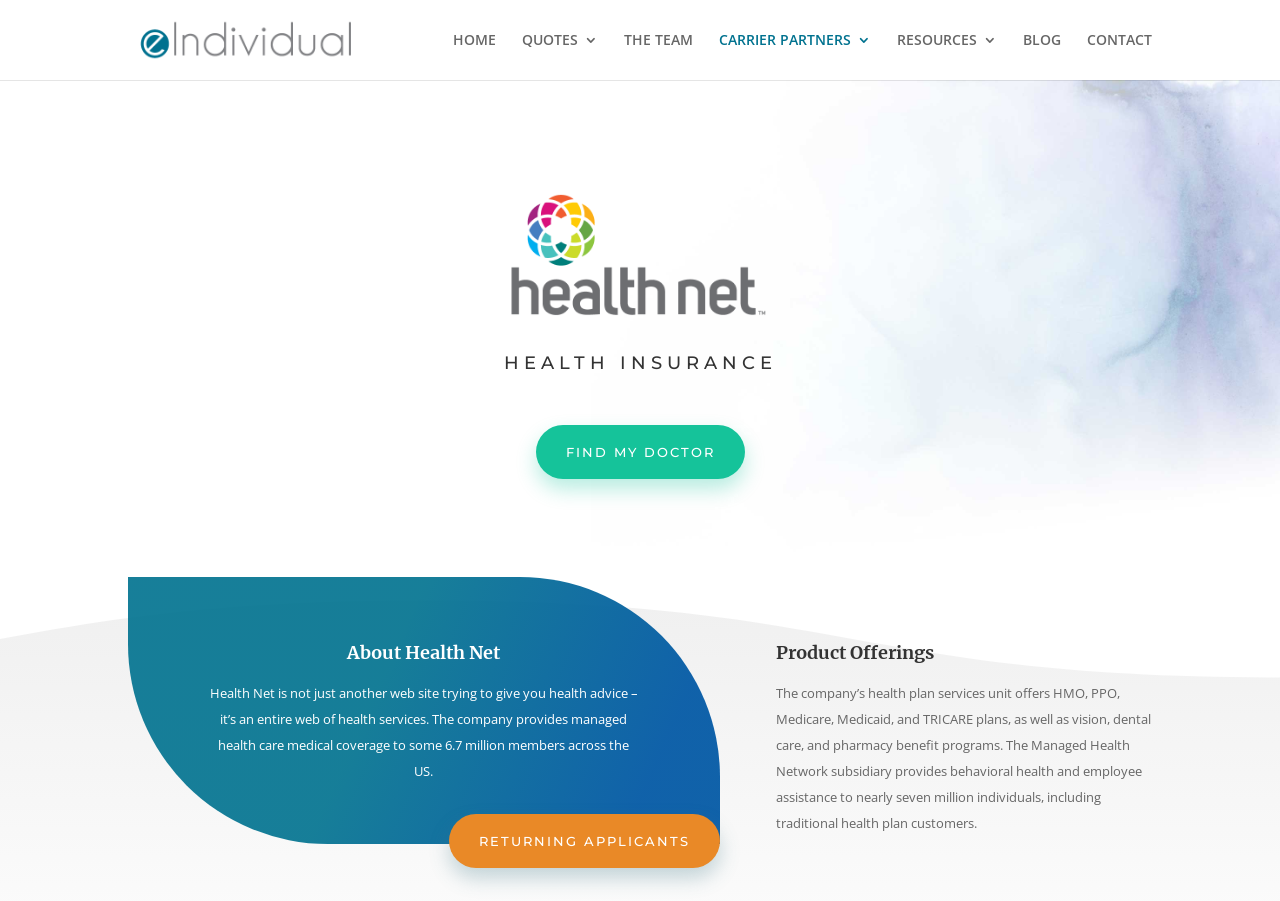What is the name of the company?
Look at the webpage screenshot and answer the question with a detailed explanation.

The name of the company can be found in the heading 'About Health Net' and also in the StaticText 'Health Net is not just another web site trying to give you health advice – it’s an entire web of health services.'